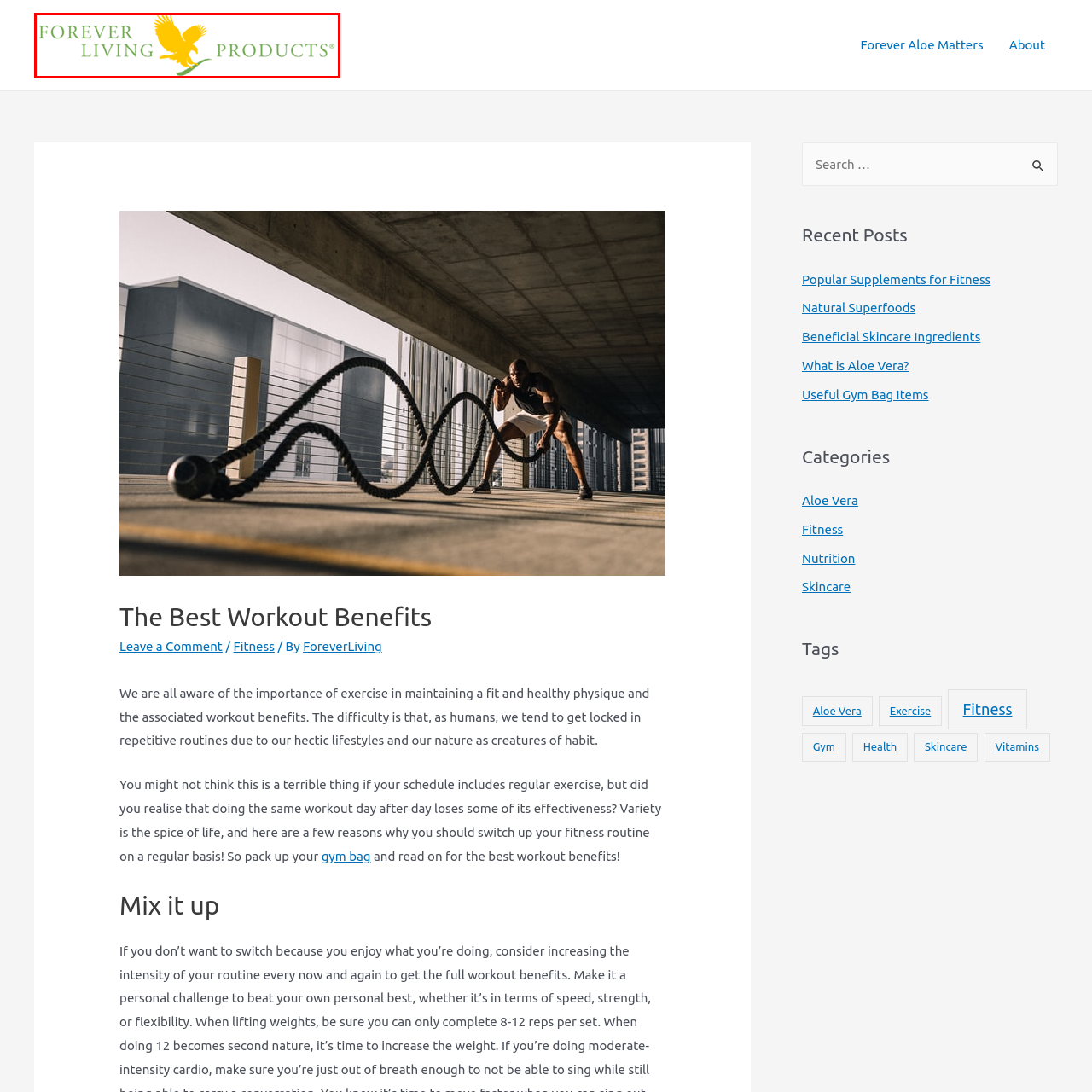Observe the image inside the red bounding box and answer briefly using a single word or phrase: What is the company's focus according to the logo?

Health and vitality